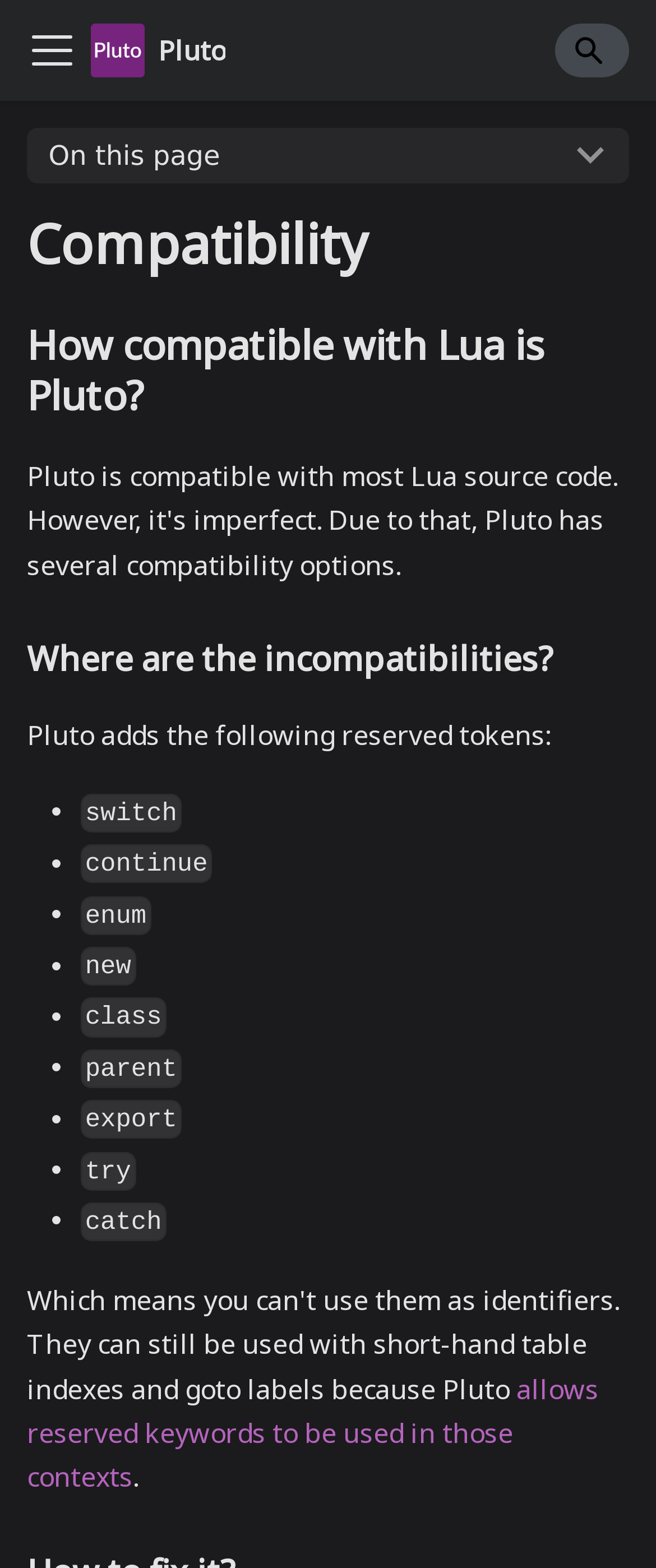Provide the bounding box coordinates for the UI element that is described as: "aria-label="Search" placeholder="Search"".

[0.846, 0.015, 0.959, 0.049]